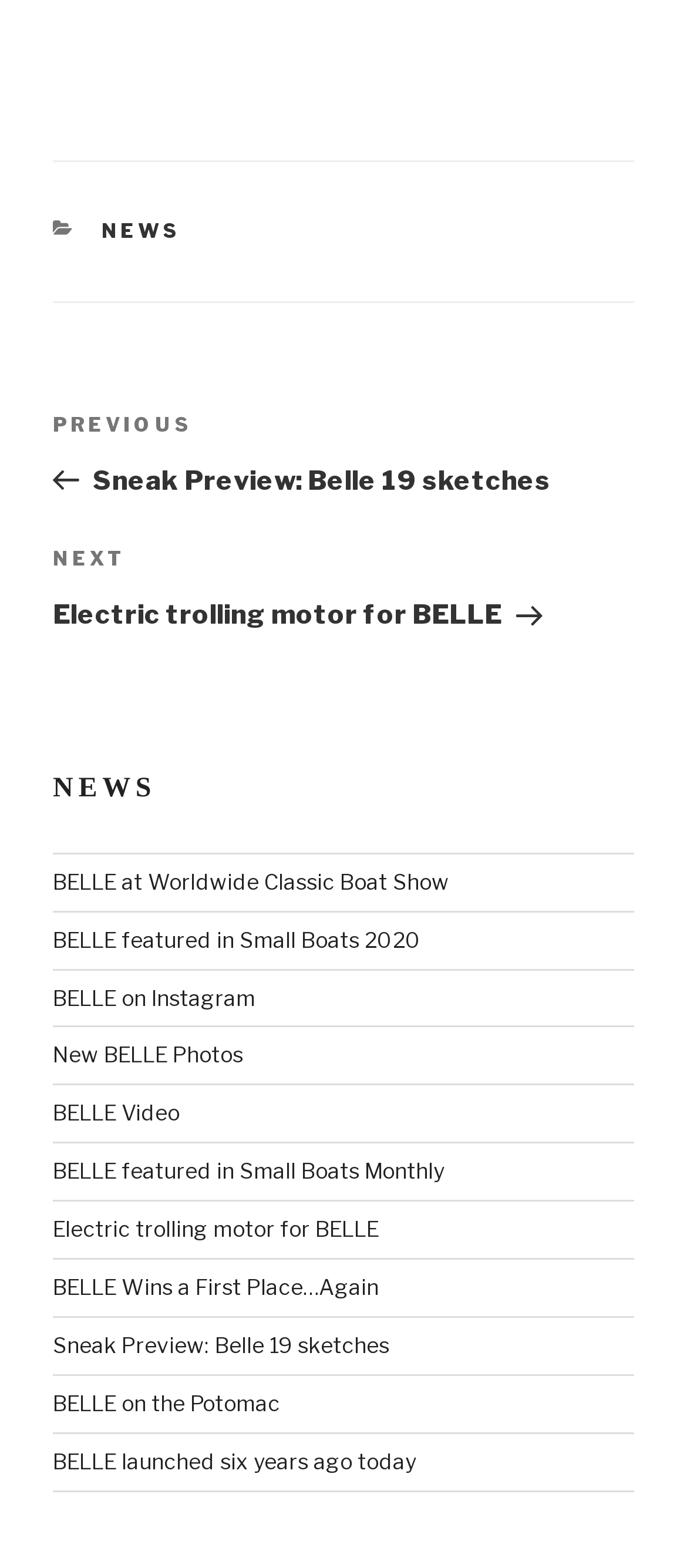Answer succinctly with a single word or phrase:
What is the title of the previous post?

Sneak Preview: Belle 19 sketches